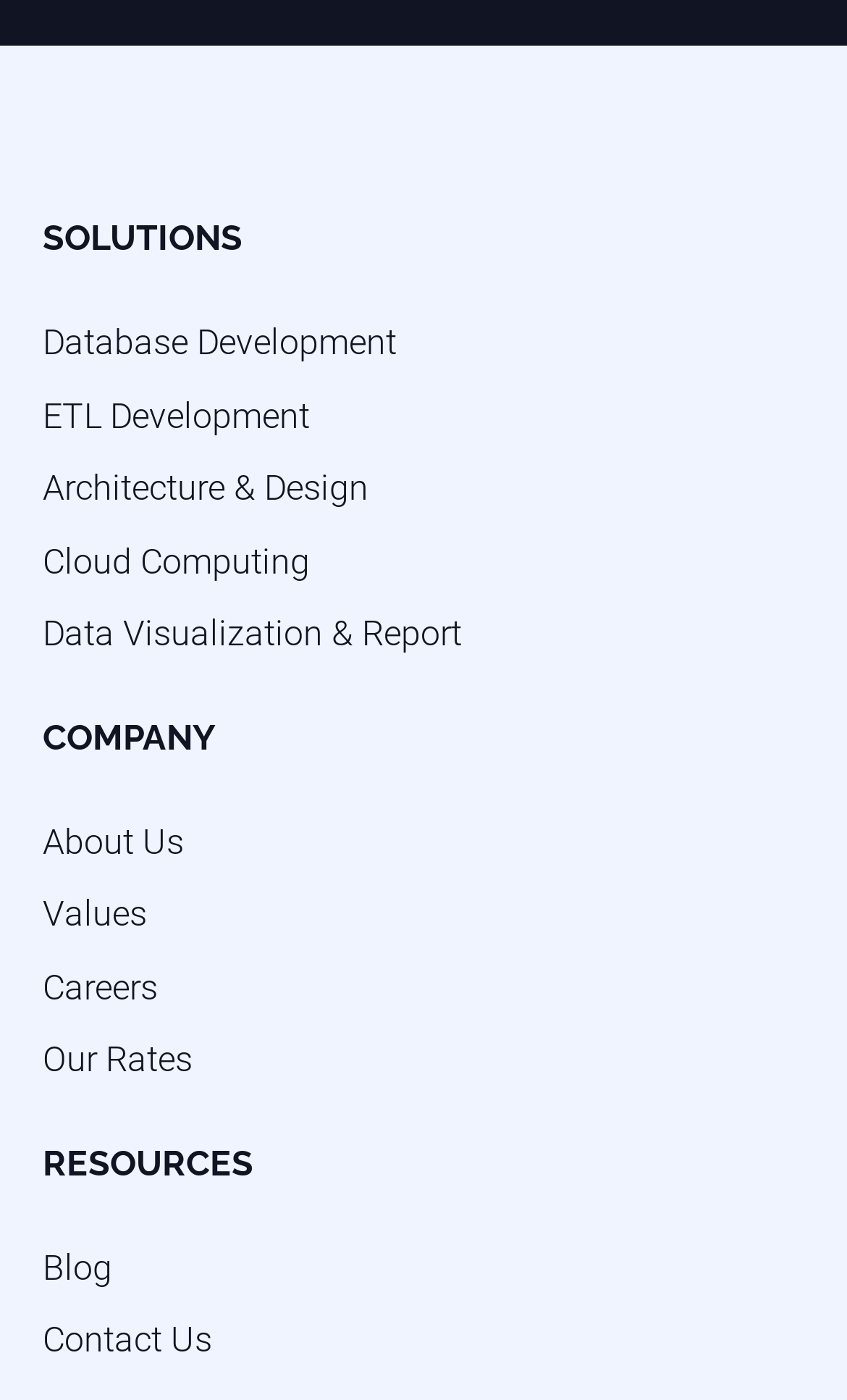Use a single word or phrase to answer this question: 
What is the company's values page about?

Not specified